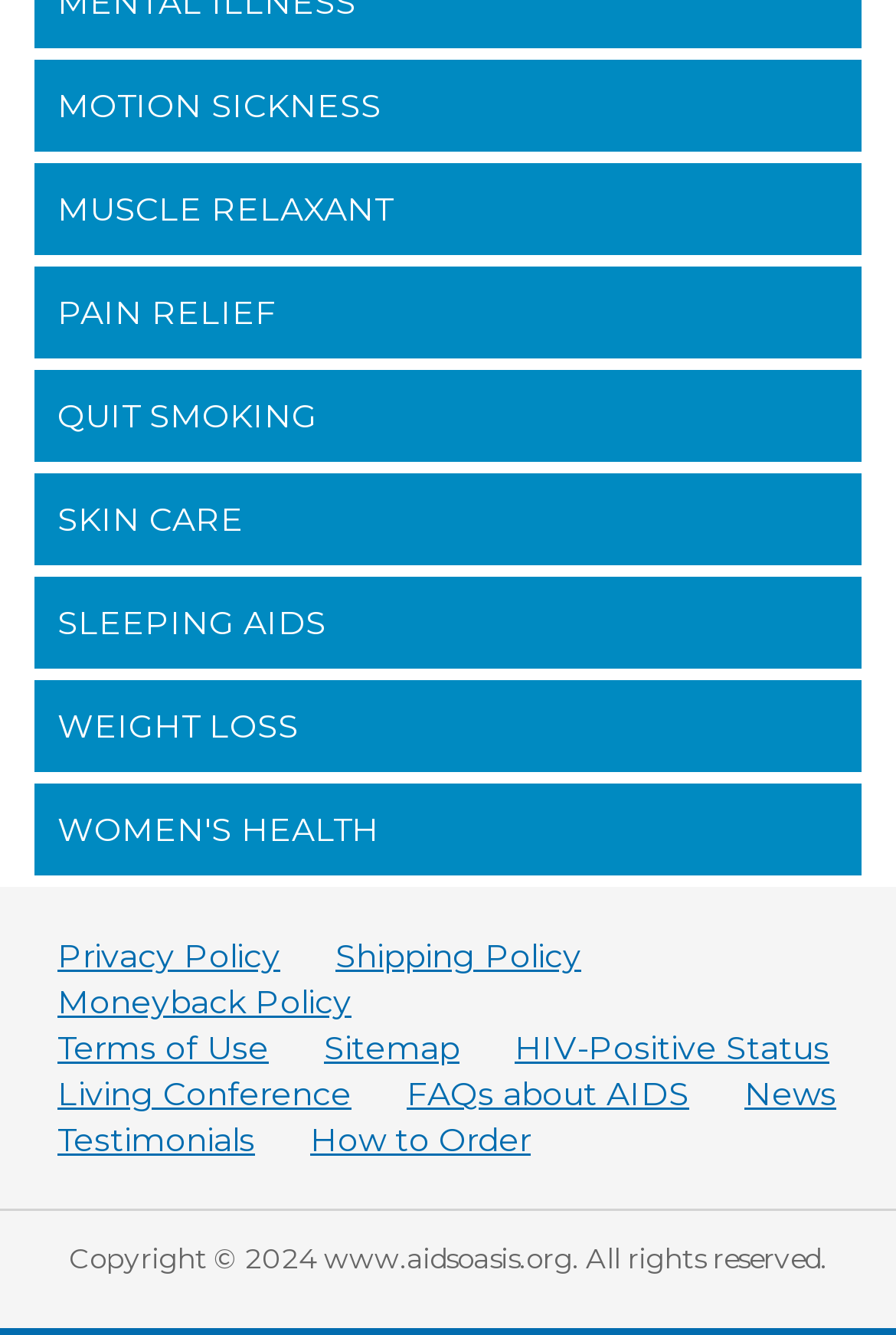Please locate the bounding box coordinates of the element's region that needs to be clicked to follow the instruction: "Check News". The bounding box coordinates should be provided as four float numbers between 0 and 1, i.e., [left, top, right, bottom].

[0.805, 0.804, 0.959, 0.835]